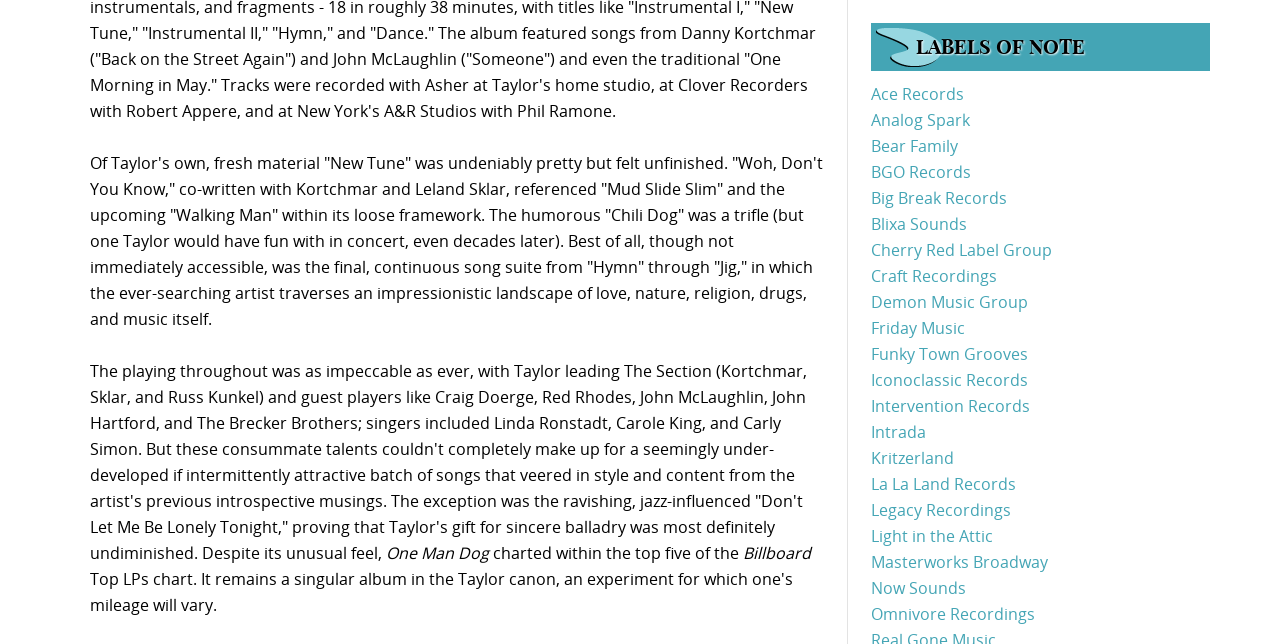Using the provided element description "BGO Records", determine the bounding box coordinates of the UI element.

[0.68, 0.25, 0.759, 0.284]